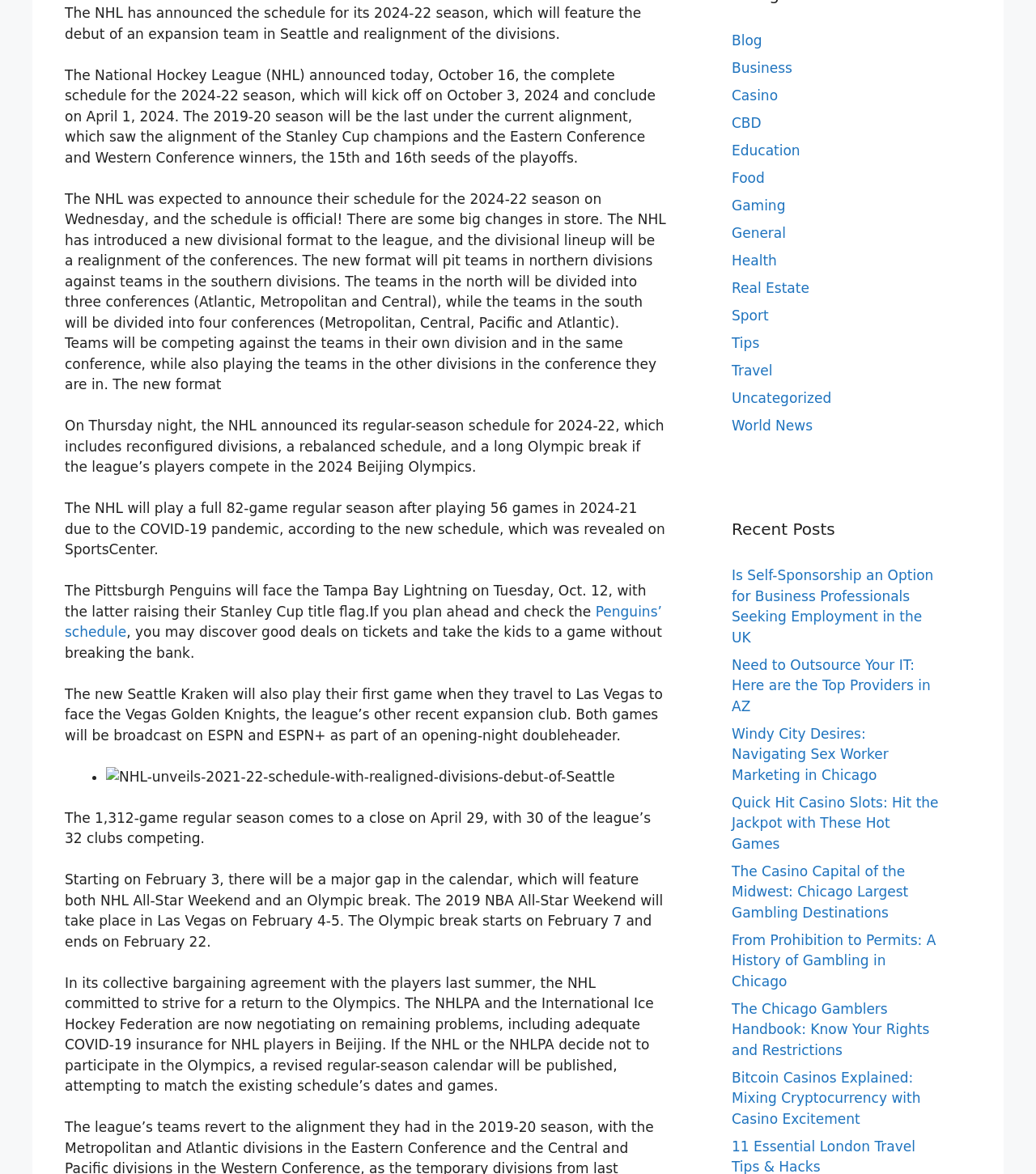Provide the bounding box coordinates of the HTML element described as: "Health". The bounding box coordinates should be four float numbers between 0 and 1, i.e., [left, top, right, bottom].

[0.706, 0.215, 0.75, 0.228]